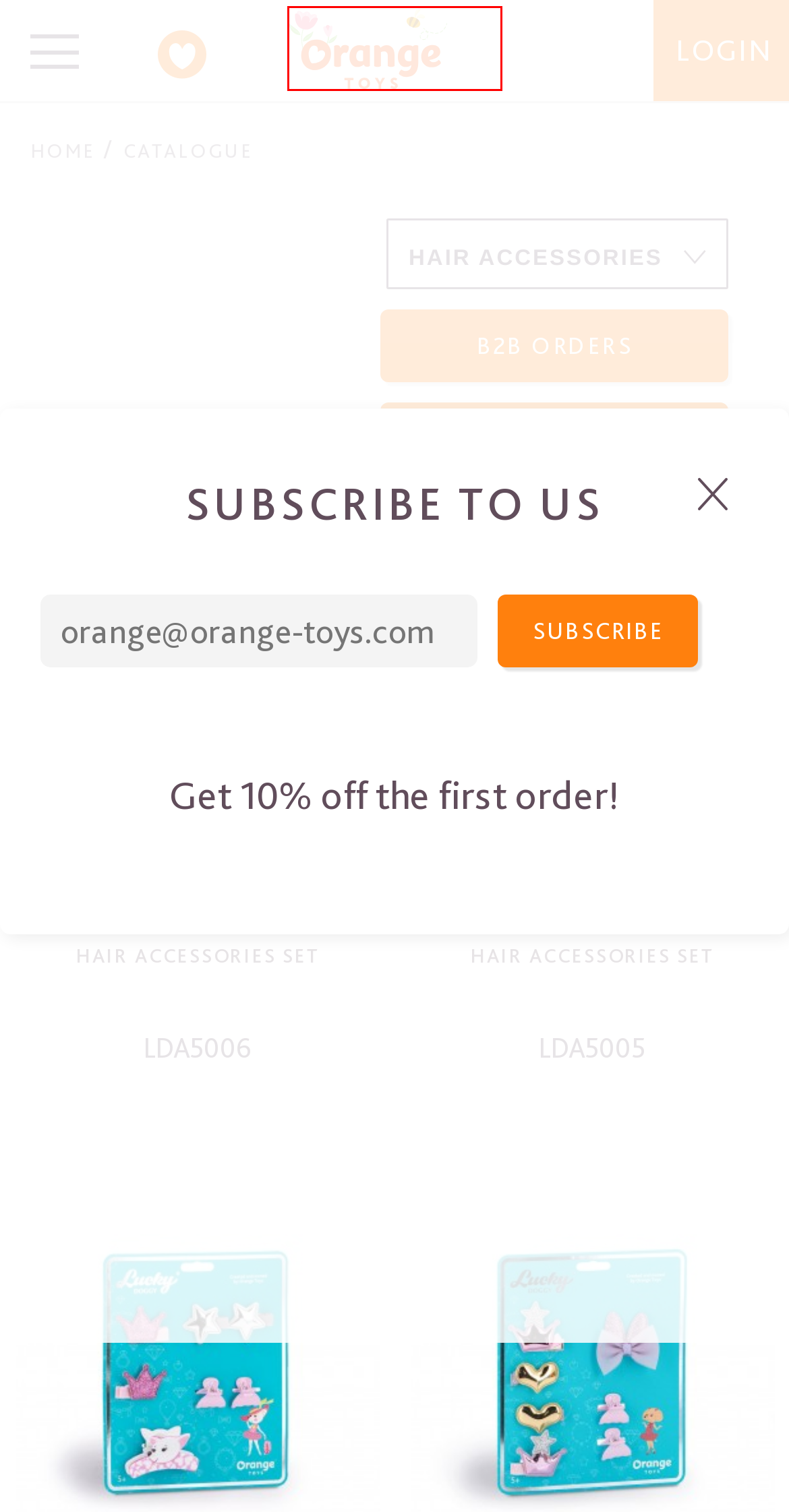Using the screenshot of a webpage with a red bounding box, pick the webpage description that most accurately represents the new webpage after the element inside the red box is clicked. Here are the candidates:
A. Official website of Orange Toys | Plush toys
B. Favourites
C. Брендинговое агентство BRANDEXPERT «Остров Свободы»
D. Work conditions | Orange Company | For wholesalers
E. Soft toy | Orange Toys | Orange Company SIA
F. B2B Orders
G. Brands
H. Buy plush toys Orange Toys | Retail

A